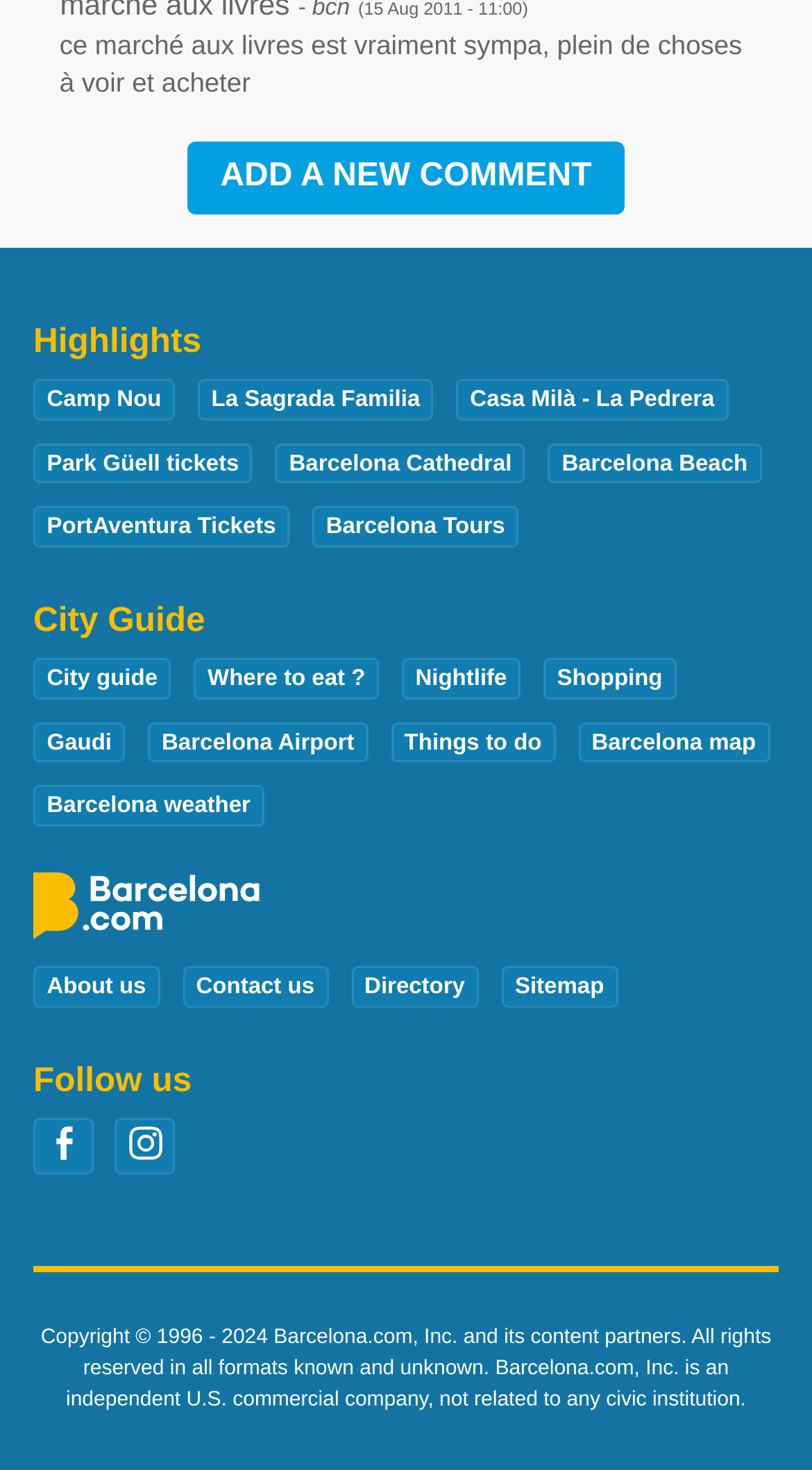Provide the bounding box coordinates of the HTML element described by the text: "PortAventura Tickets".

[0.041, 0.345, 0.357, 0.372]